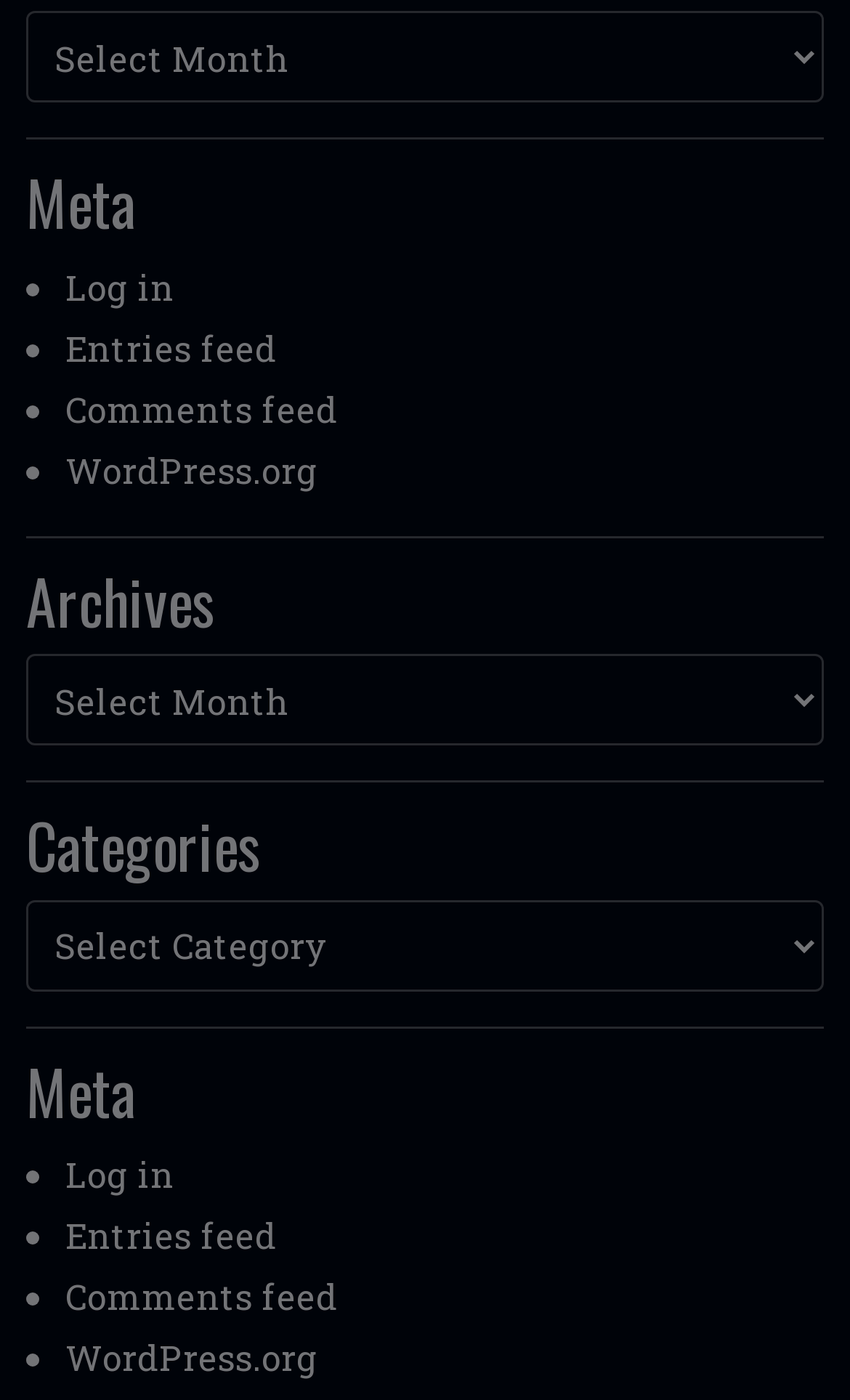Specify the bounding box coordinates of the area to click in order to follow the given instruction: "Click on Log in."

[0.077, 0.188, 0.205, 0.221]